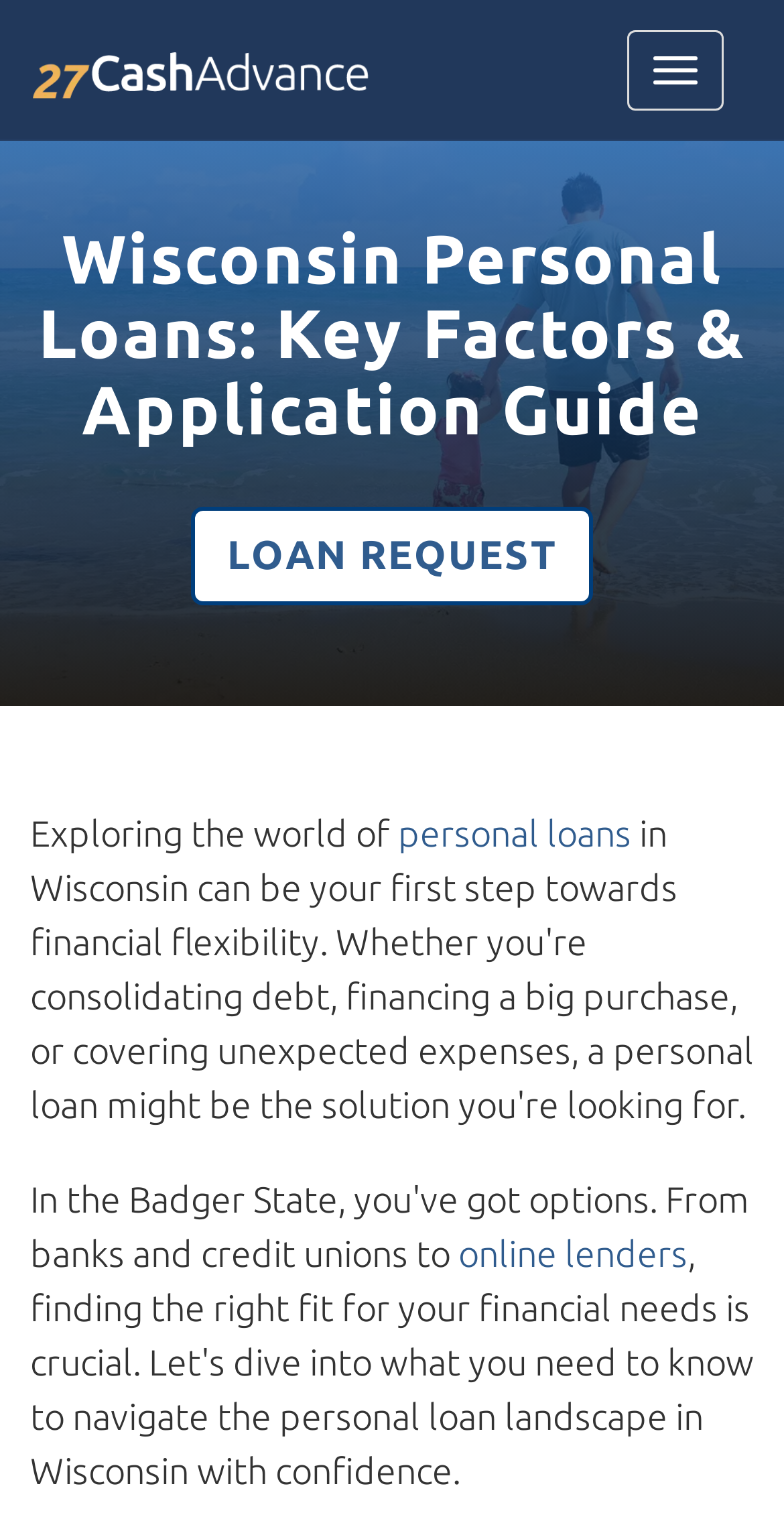What is the 'LOAN REQUEST' link for?
Based on the screenshot, provide a one-word or short-phrase response.

To request a loan